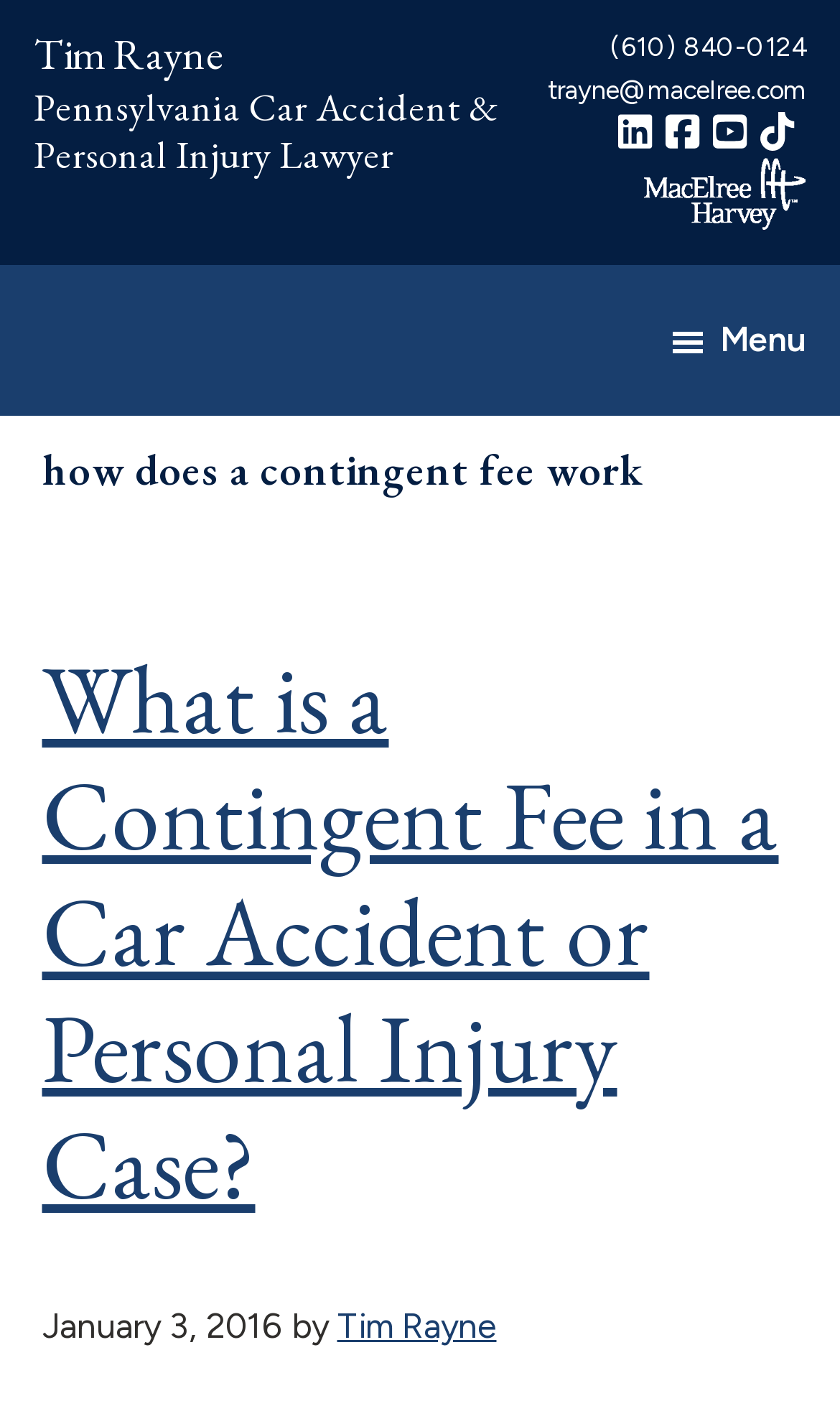Identify the bounding box for the UI element described as: "trayne@macelree.com". Ensure the coordinates are four float numbers between 0 and 1, formatted as [left, top, right, bottom].

[0.652, 0.053, 0.96, 0.075]